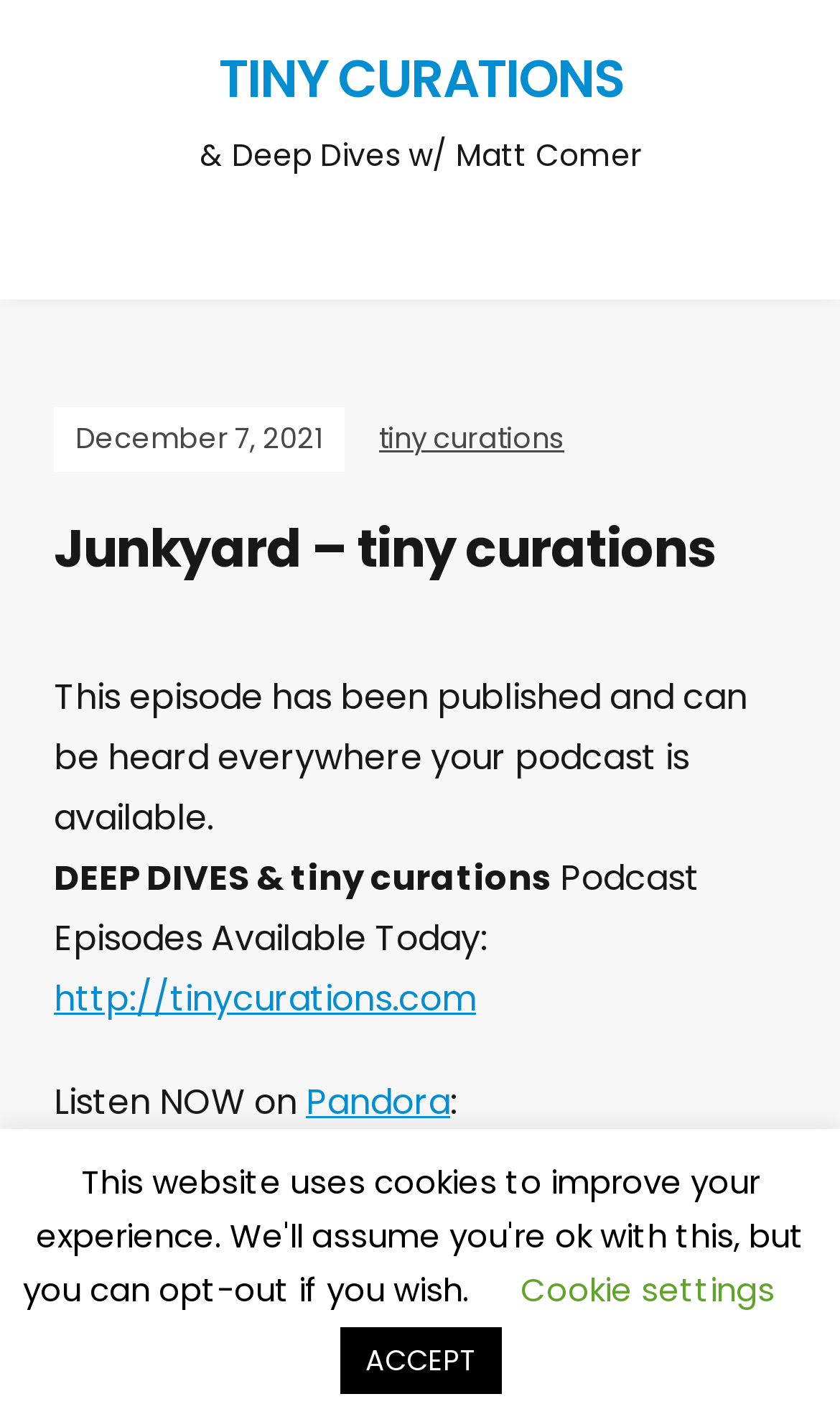What is the URL of the podcast website?
Answer the question with detailed information derived from the image.

I found the URL of the podcast website by looking at the link element that says 'http://tinycurations.com', which is a child of the root element. This link element is likely the URL of the podcast website.